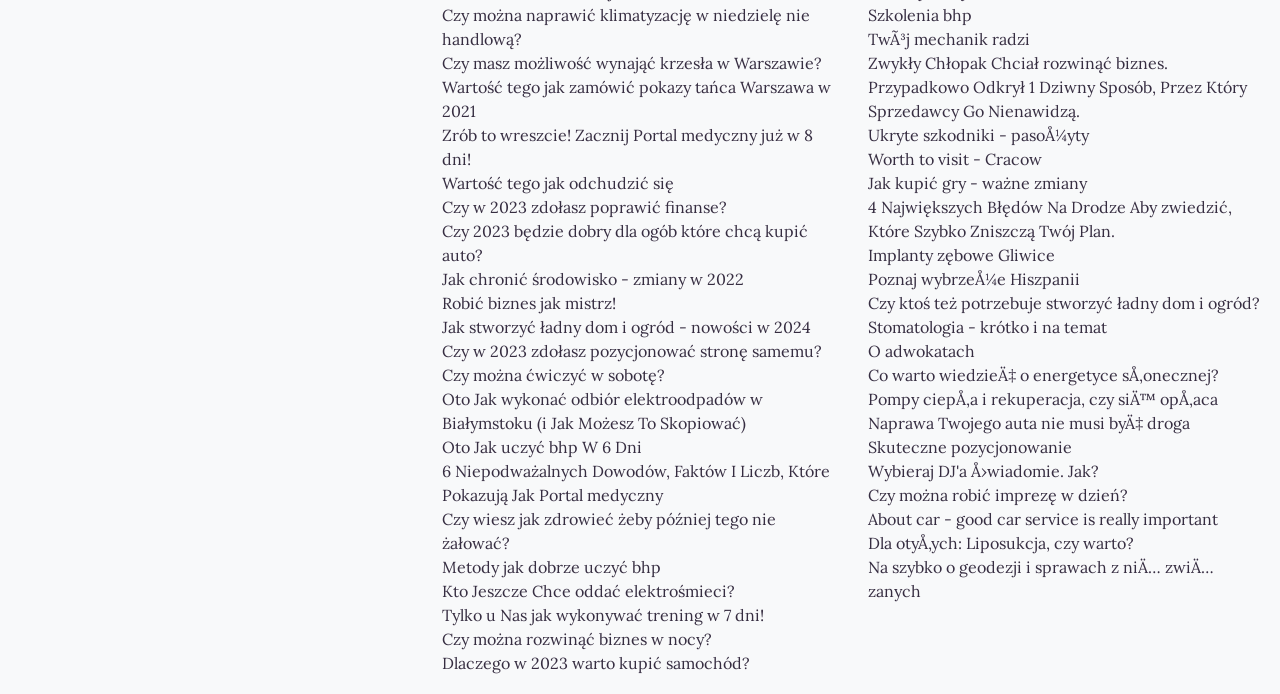Identify the bounding box coordinates for the region to click in order to carry out this instruction: "Learn about the value of ordering dance shows in Warsaw in 2021". Provide the coordinates using four float numbers between 0 and 1, formatted as [left, top, right, bottom].

[0.345, 0.109, 0.655, 0.178]